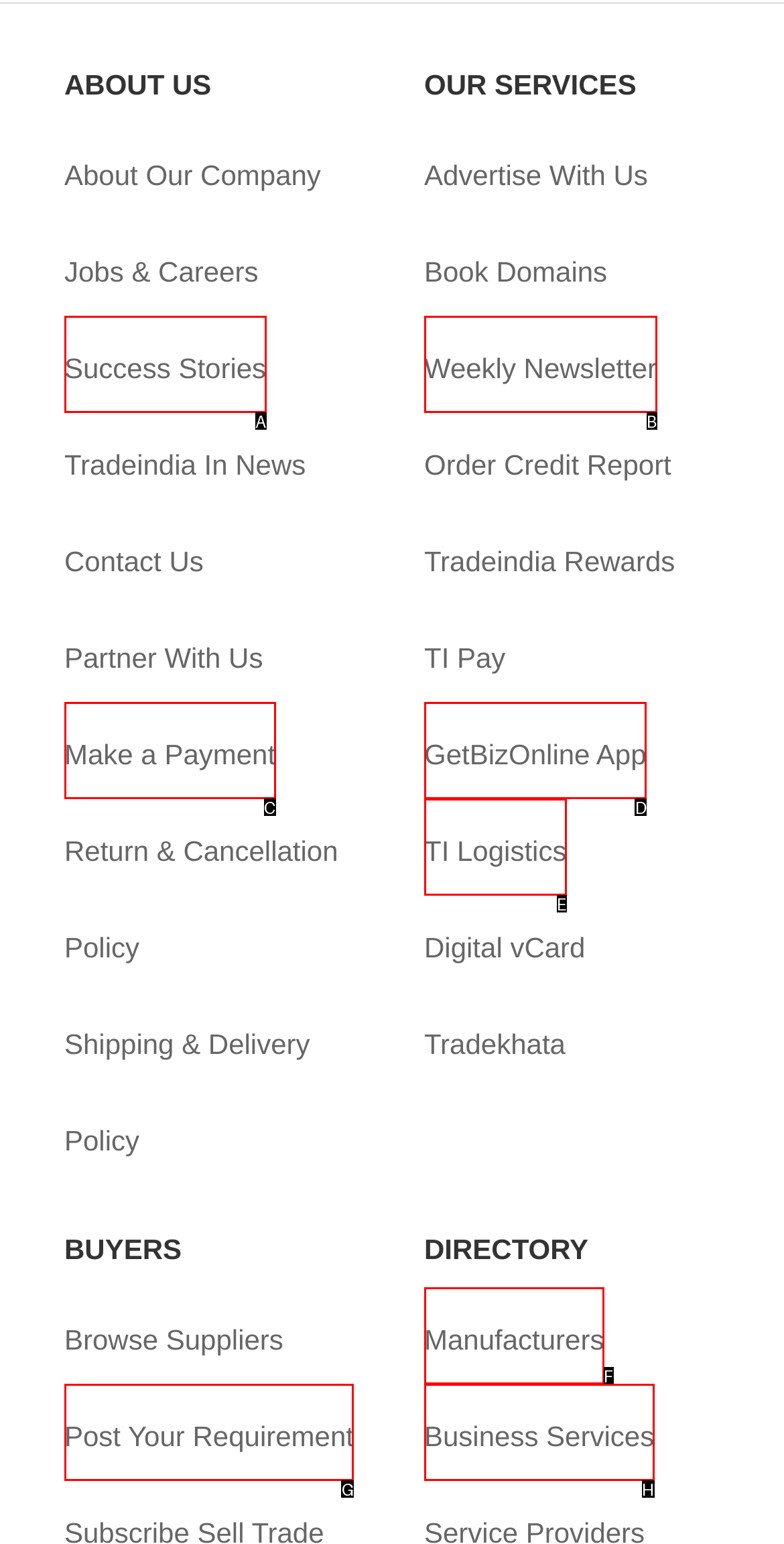Determine the option that aligns with this description: Post Your Requirement
Reply with the option's letter directly.

G